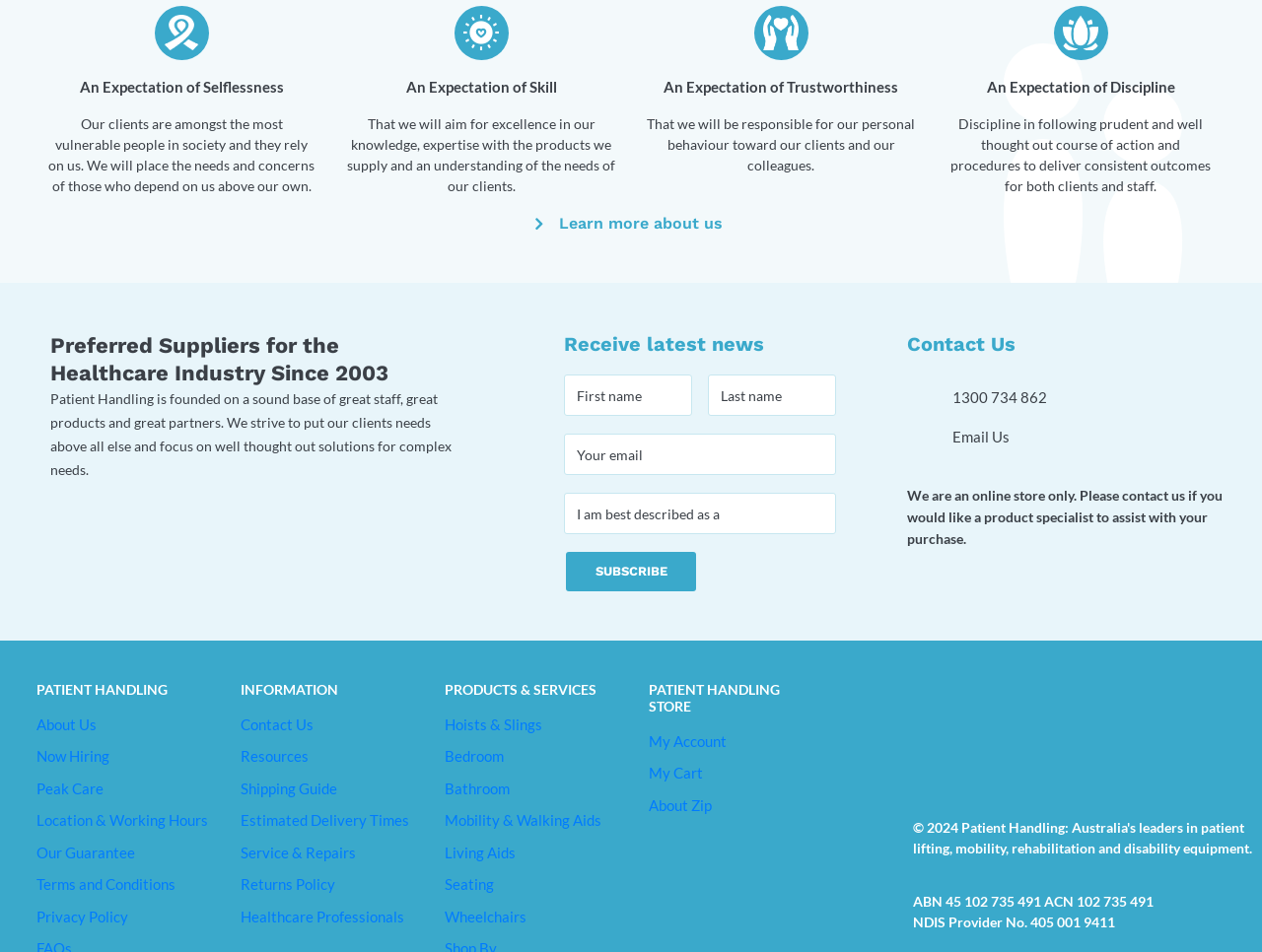Find and provide the bounding box coordinates for the UI element described here: "Location & Working Hours". The coordinates should be given as four float numbers between 0 and 1: [left, top, right, bottom].

[0.029, 0.852, 0.165, 0.871]